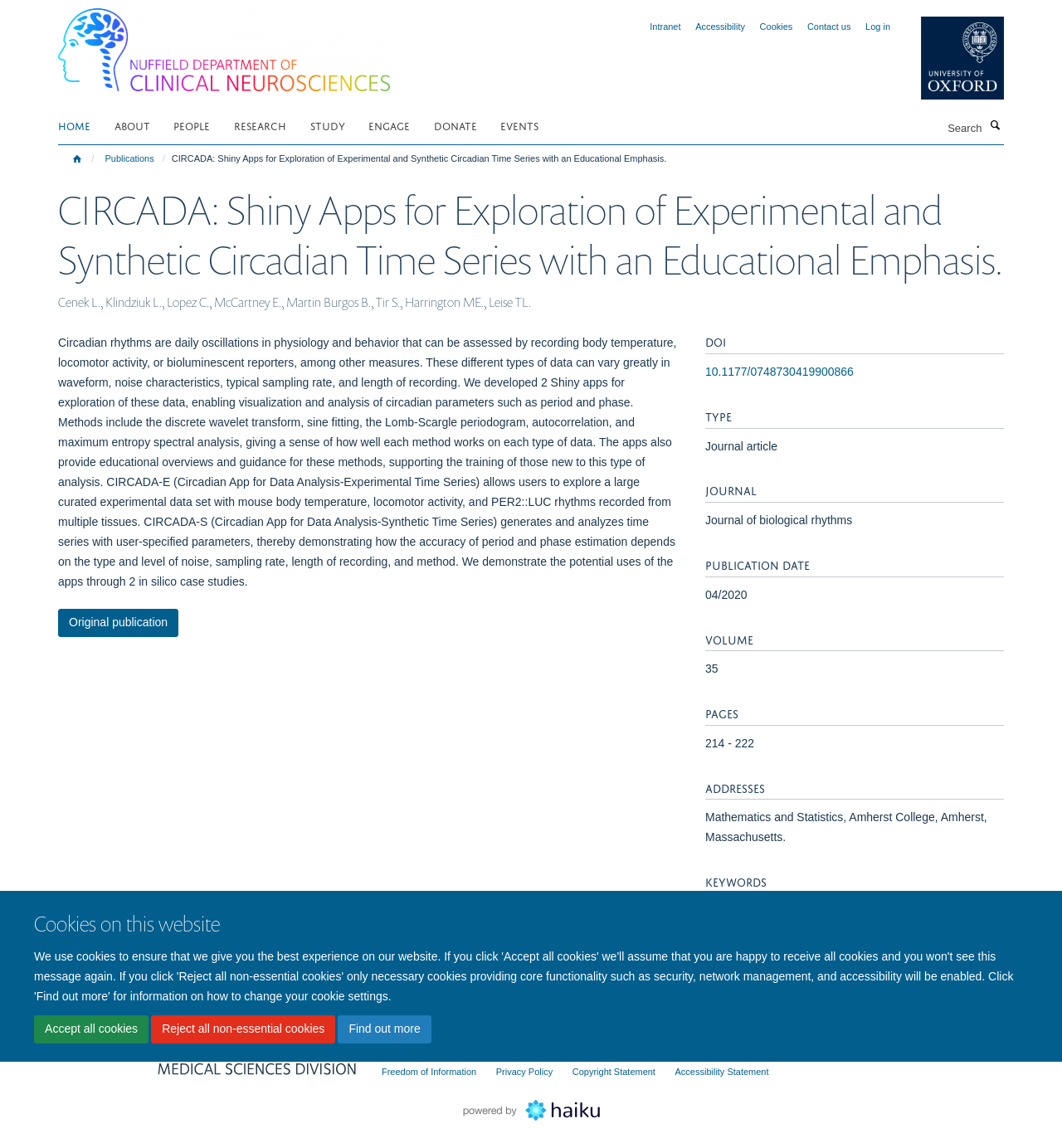Pinpoint the bounding box coordinates of the area that should be clicked to complete the following instruction: "Explore the CIRCADA app". The coordinates must be given as four float numbers between 0 and 1, i.e., [left, top, right, bottom].

[0.162, 0.134, 0.628, 0.142]